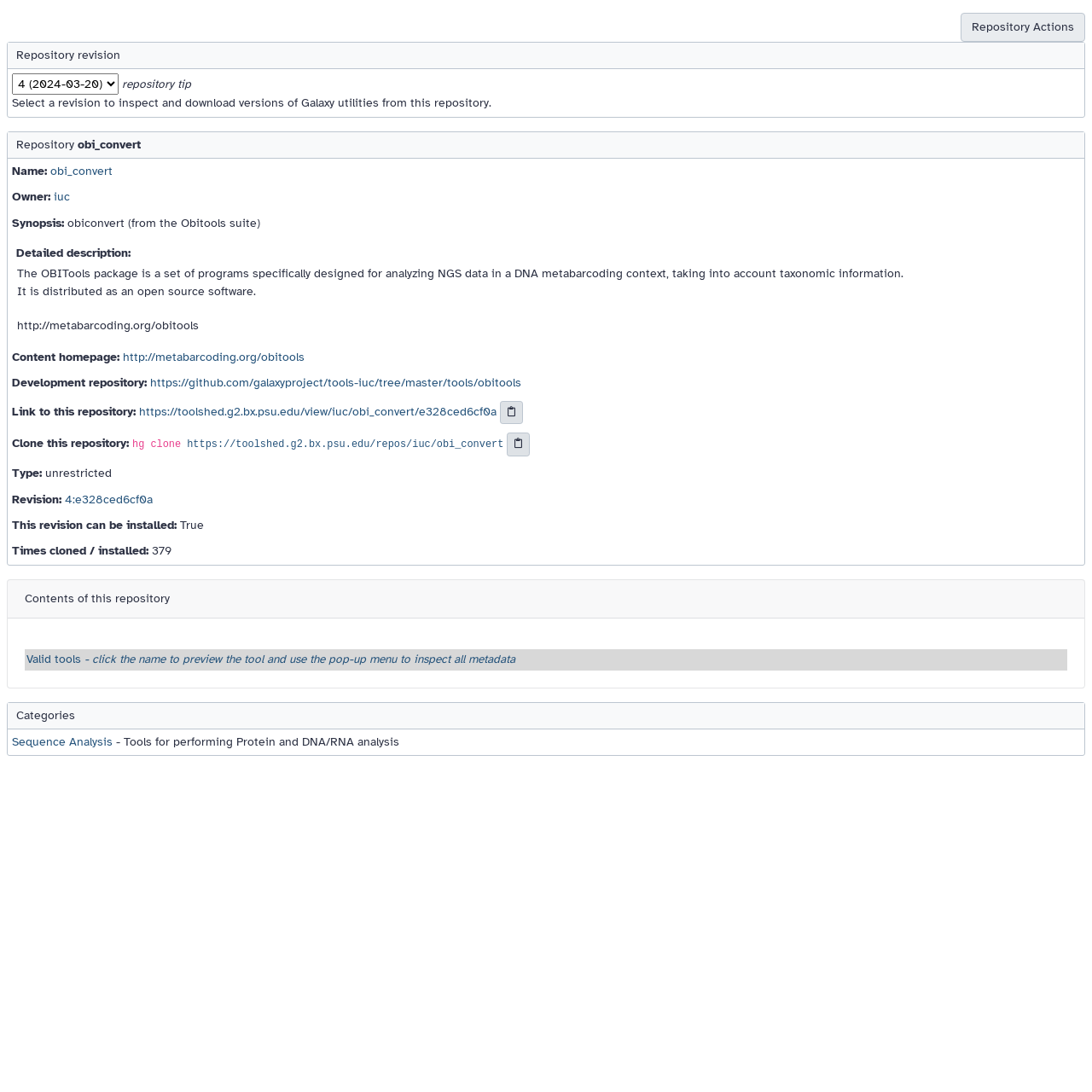What is the synopsis of the obi_convert tool?
Using the image, provide a concise answer in one word or a short phrase.

obiconvert (from the Obitools suite)